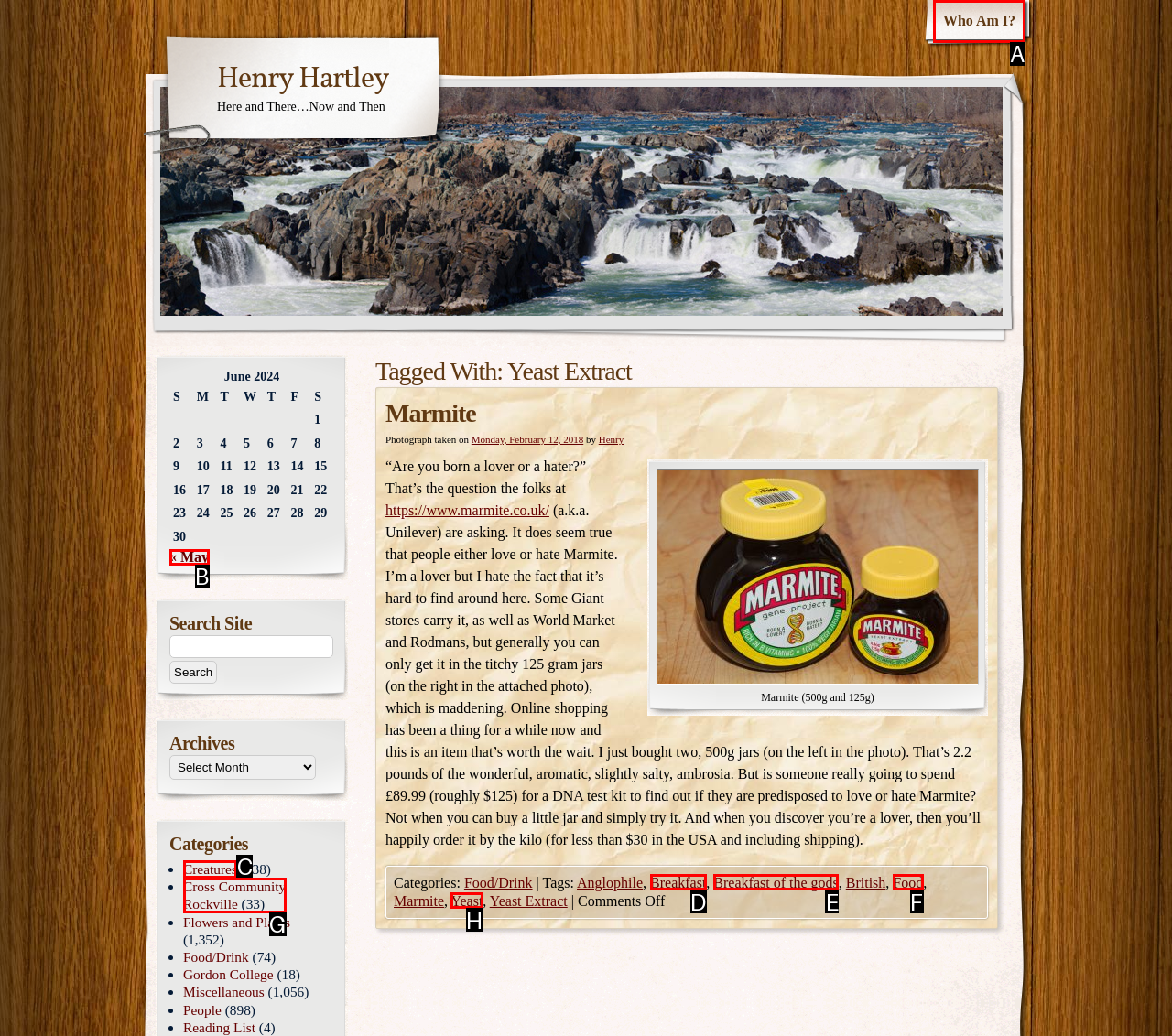Choose the option that matches the following description: Cross Community Rockville
Answer with the letter of the correct option.

G